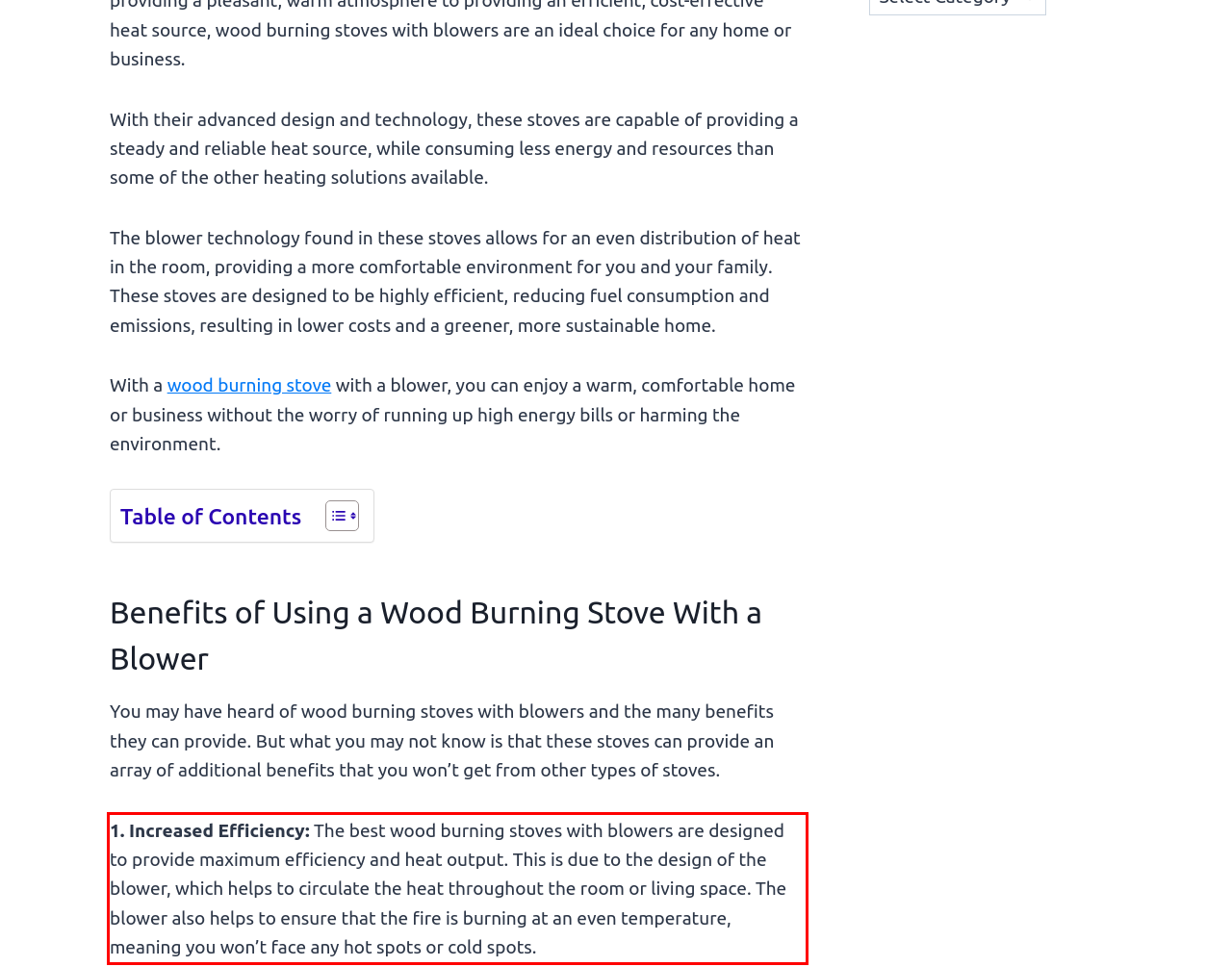You are given a screenshot with a red rectangle. Identify and extract the text within this red bounding box using OCR.

1. Increased Efficiency: The best wood burning stoves with blowers are designed to provide maximum efficiency and heat output. This is due to the design of the blower, which helps to circulate the heat throughout the room or living space. The blower also helps to ensure that the fire is burning at an even temperature, meaning you won’t face any hot spots or cold spots.